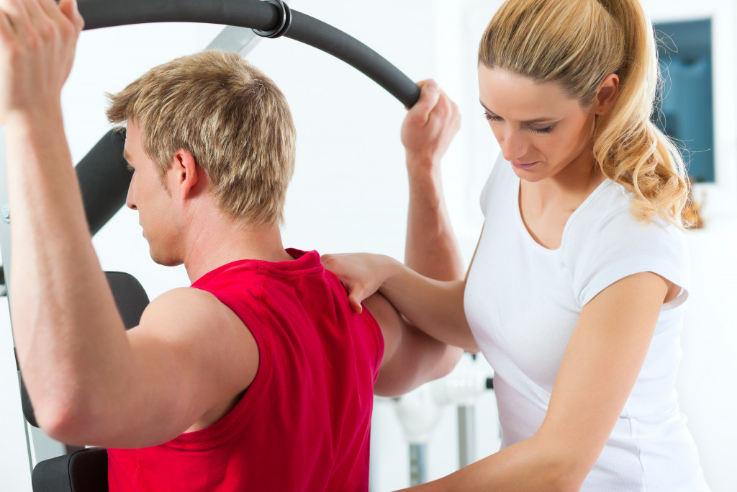What is the importance of regular exercise?
Provide a comprehensive and detailed answer to the question.

Regular exercise is crucial for maintaining a healthy lifestyle and mitigating the risks associated with diabetes, as it helps to regulate blood sugar levels, improve insulin sensitivity, and reduce the risk of complications, which is why it is emphasized in the context of diabetes management.